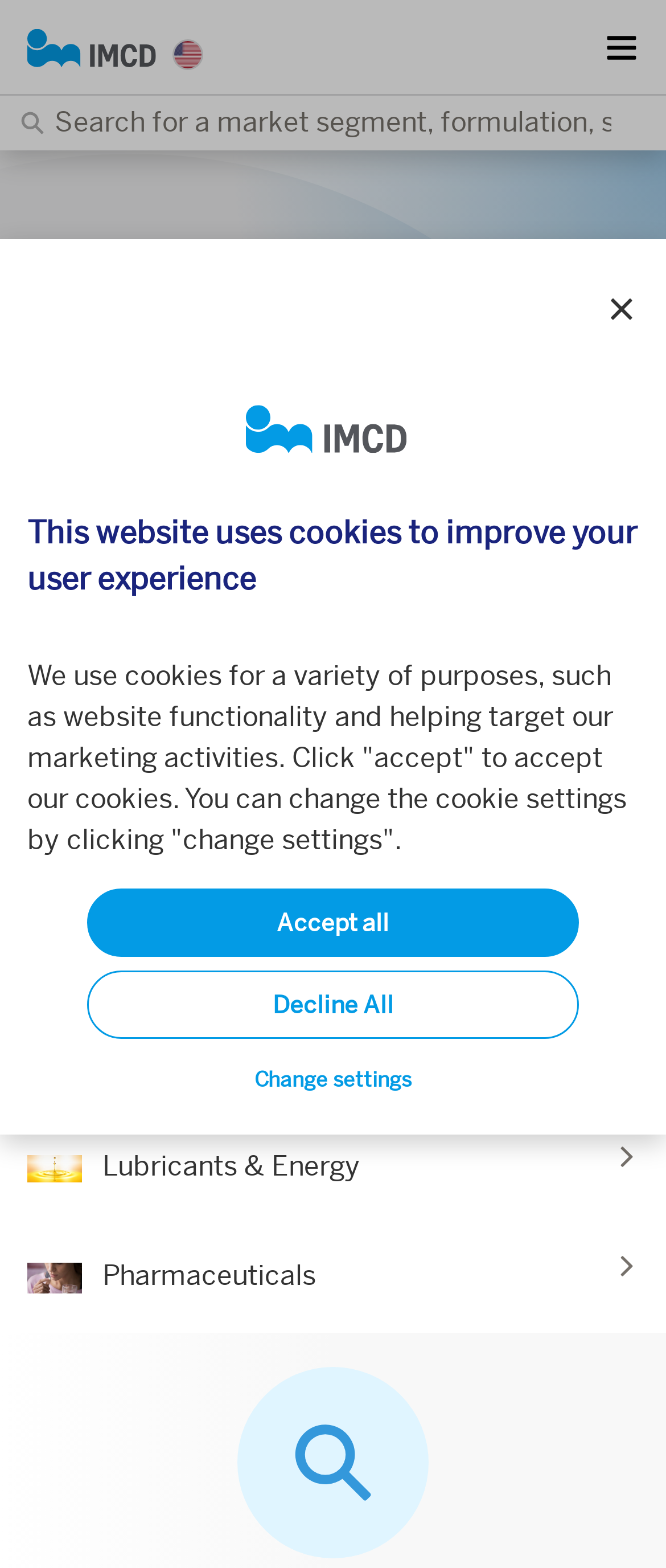How many buttons are there in the top-right corner?
Please provide a comprehensive answer based on the details in the screenshot.

I looked at the button elements in the top-right corner and found three of them: 'US', 'Toggle Menu', and 'Settings'.